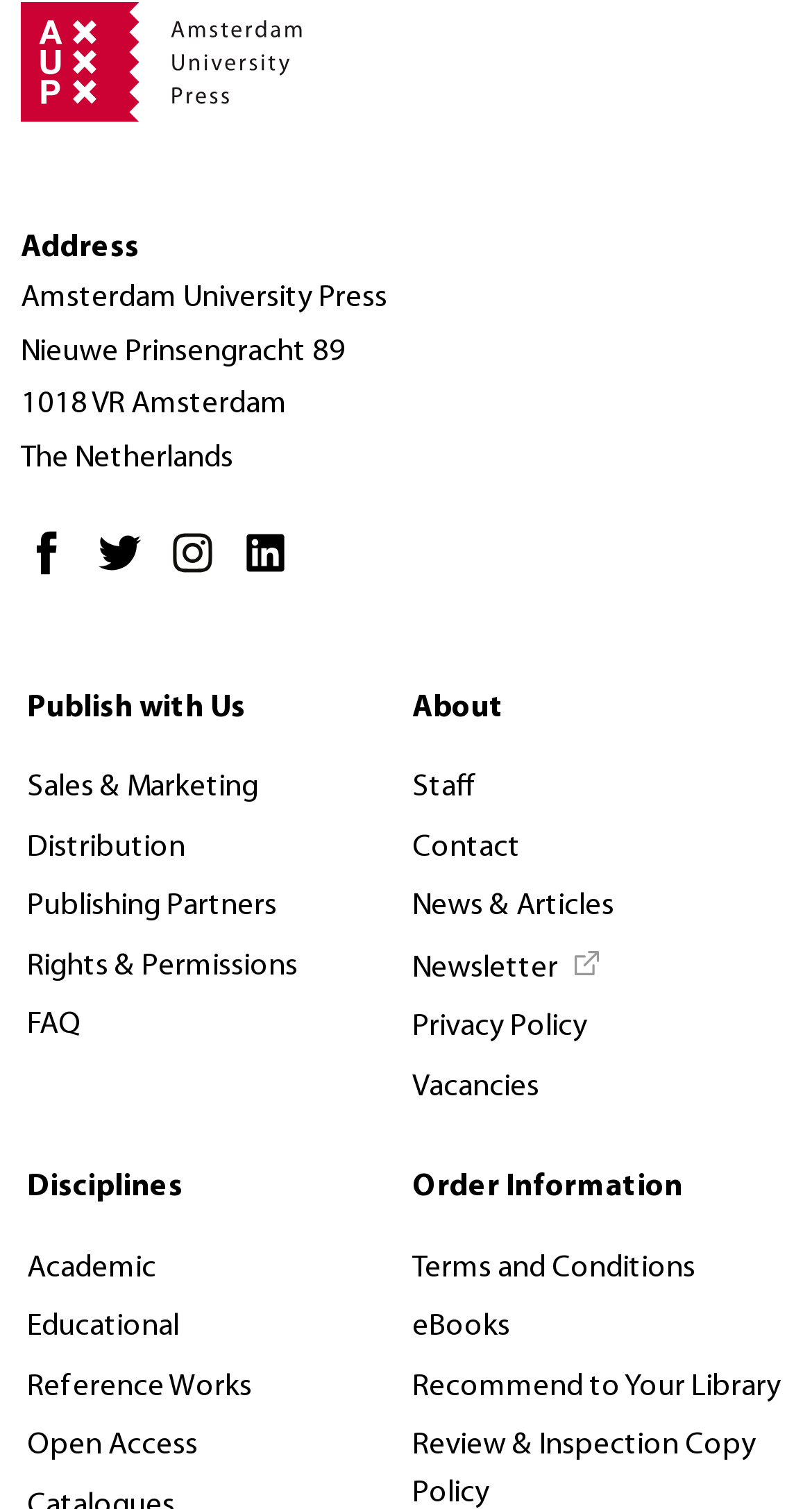Please locate the UI element described by "Recommend to Your Library" and provide its bounding box coordinates.

[0.5, 0.901, 0.969, 0.94]